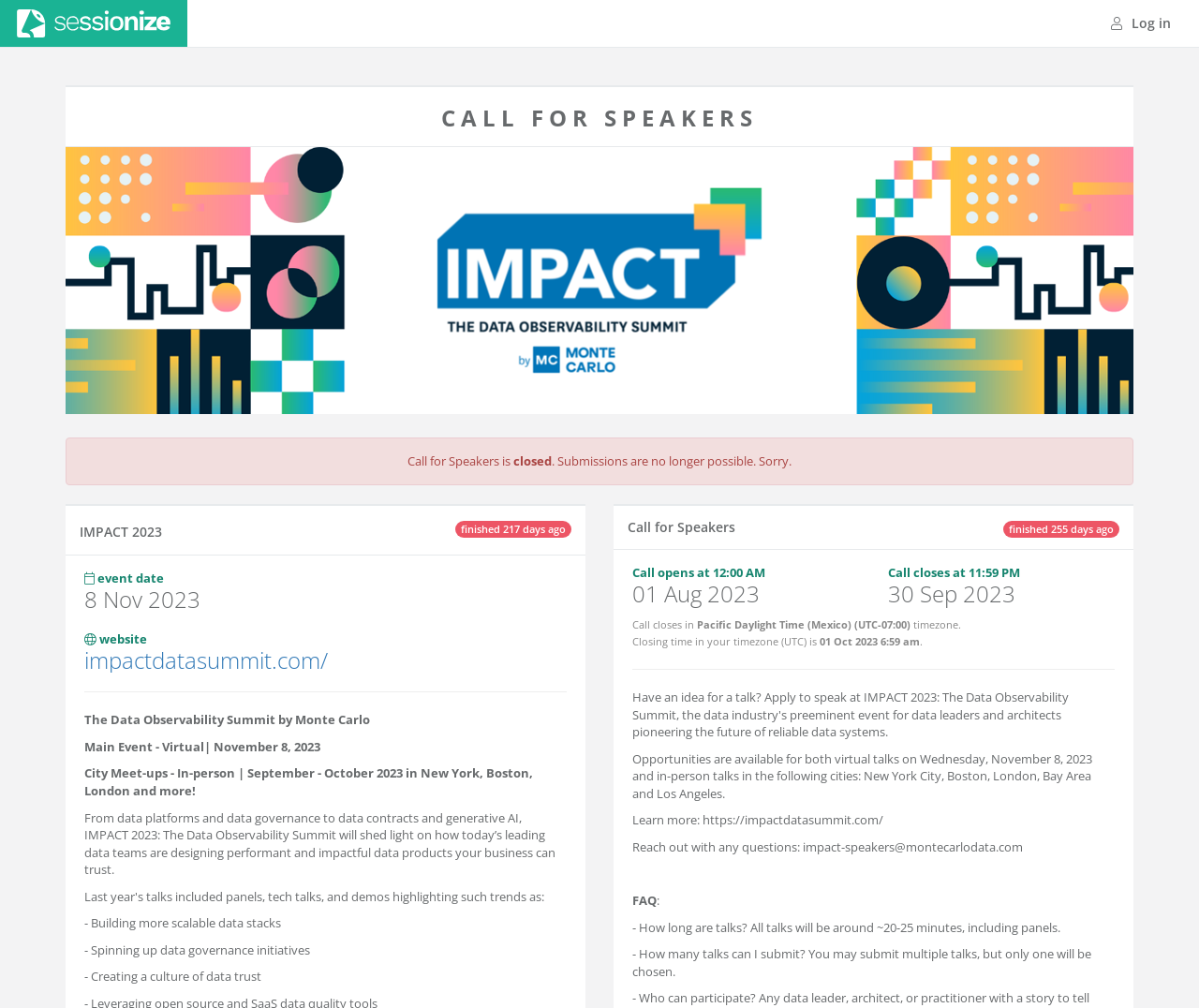Provide your answer in one word or a succinct phrase for the question: 
How long are the talks at IMPACT 2023?

20-25 minutes